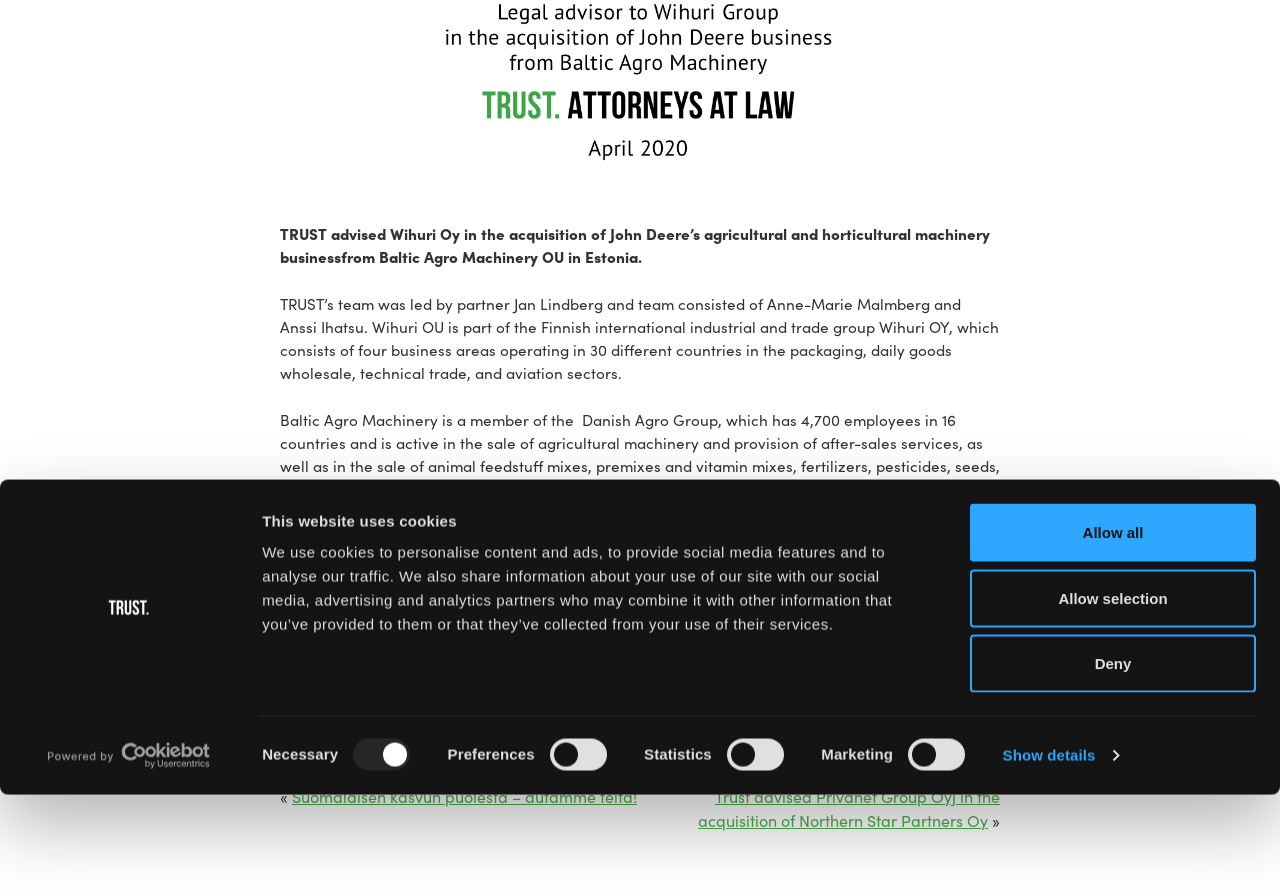From the webpage screenshot, predict the bounding box coordinates (top-left x, top-left y, bottom-right x, bottom-right y) for the UI element described here: Powered by Cookiebot

[0.032, 0.656, 0.169, 0.69]